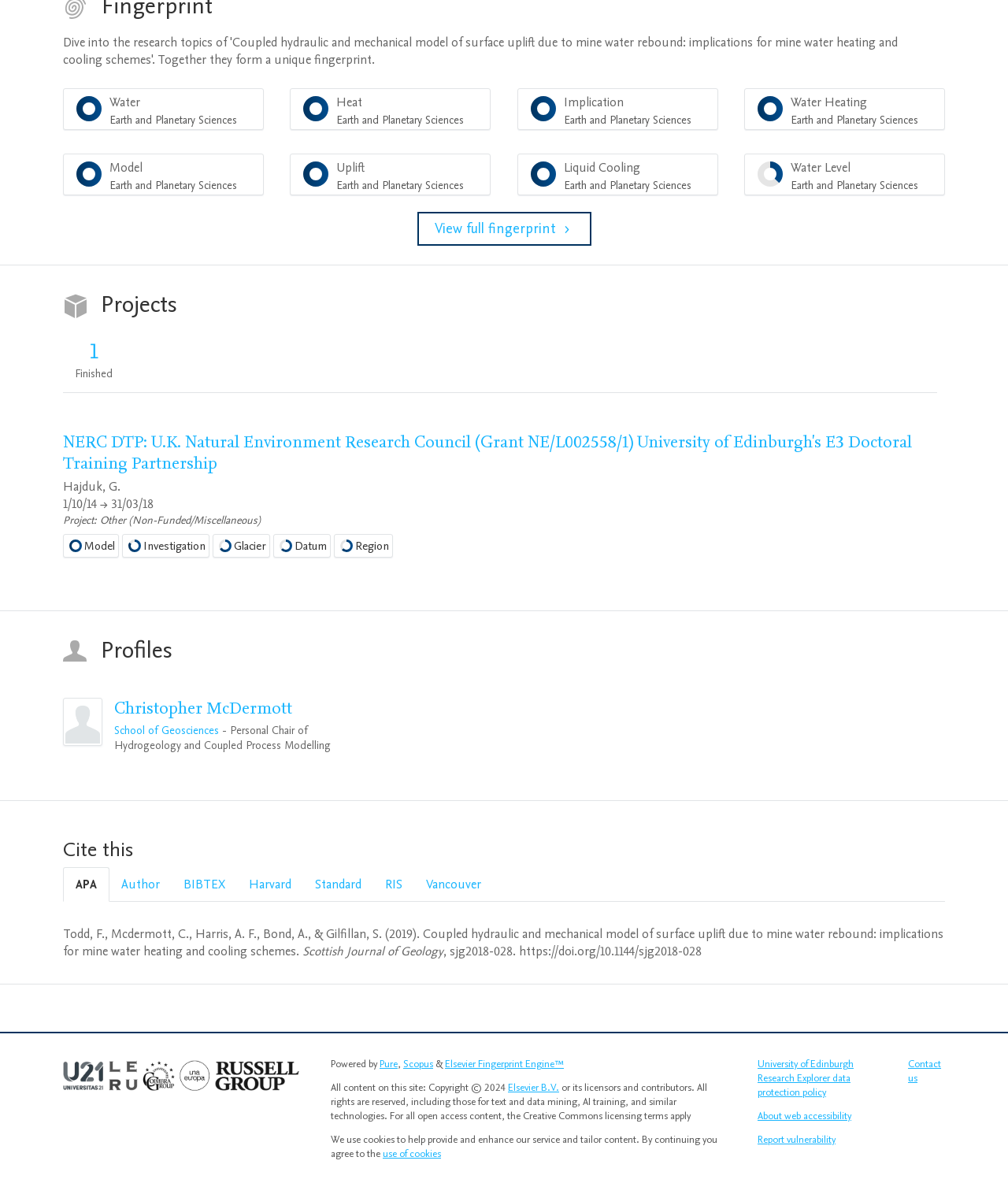Using the provided element description "Elsevier Fingerprint Engine™", determine the bounding box coordinates of the UI element.

[0.441, 0.885, 0.559, 0.897]